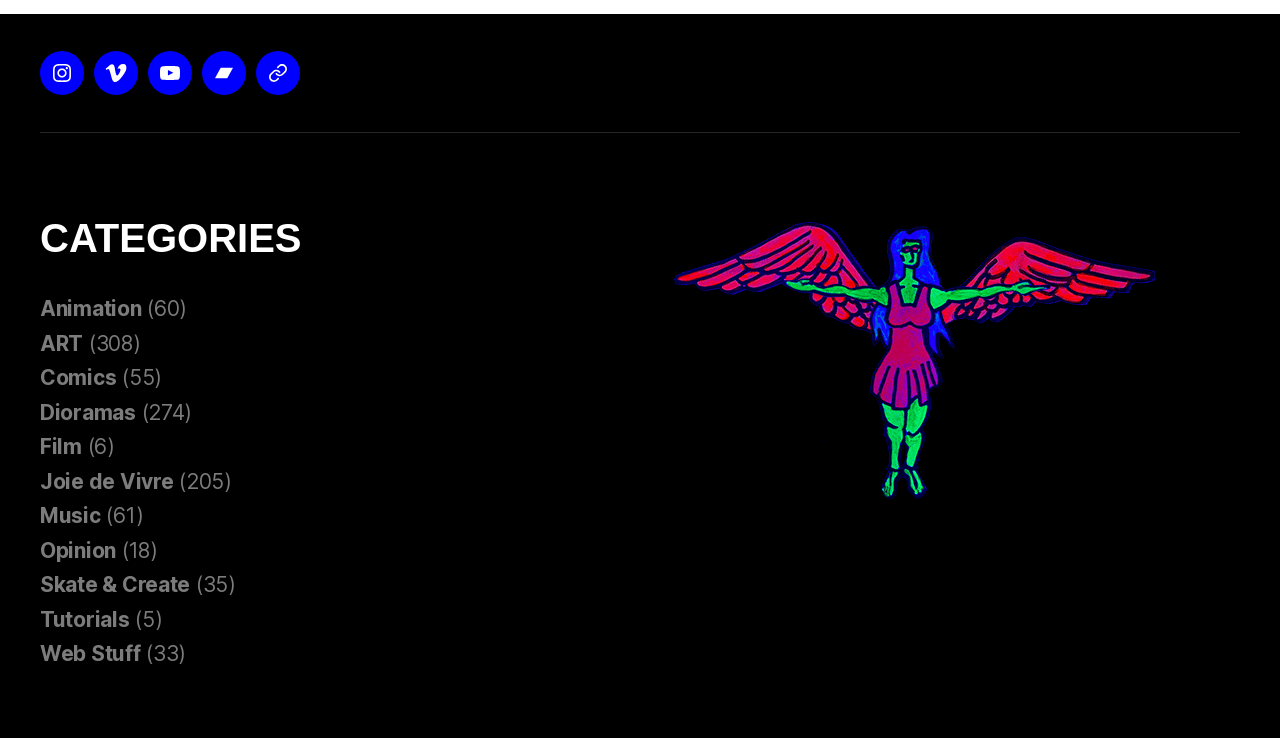Using the element description Tutorials, predict the bounding box coordinates for the UI element. Provide the coordinates in (top-left x, top-left y, bottom-right x, bottom-right y) format with values ranging from 0 to 1.

[0.031, 0.822, 0.101, 0.856]